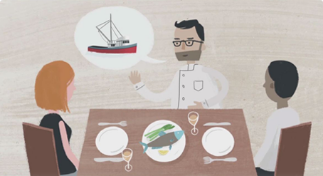Generate a descriptive account of all visible items and actions in the image.

The image depicts a scene at a dining table where a chef, dressed in a white coat and glasses, is animatedly discussing seafood with two guests. The chef gestures toward a thought bubble that contains an illustration of a fishing boat, emphasizing the connection between the meal and its source. On the table, an elegantly plated dish featuring a whole fish, accompanied by green vegetables, suggests a focus on fresh, sustainable seafood. The guests, one with short dark hair and the other with red hair, appear engaged and curious, reflecting an atmosphere of conversation centered around the story and origins of their meal. This visual resonates with themes of traceability and the journey of food from sea to plate, underscoring the importance of understanding the seafood supply chain.